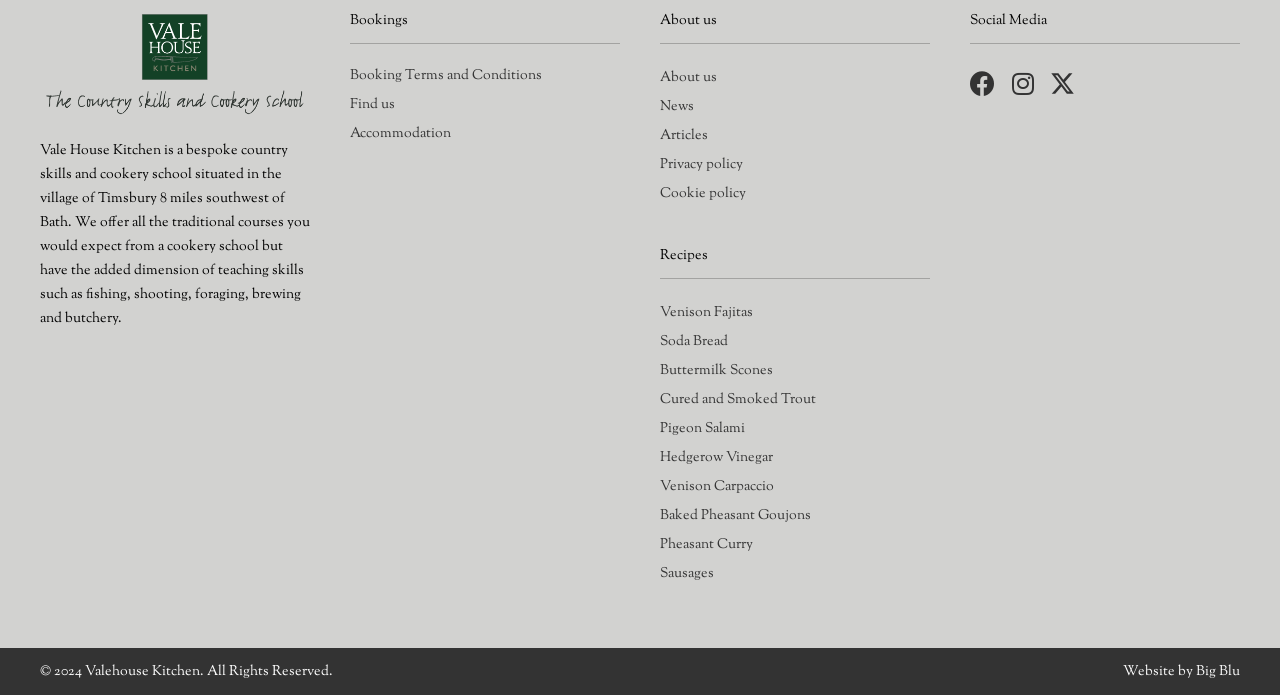Please determine the bounding box coordinates of the section I need to click to accomplish this instruction: "Go to About us".

[0.516, 0.019, 0.727, 0.043]